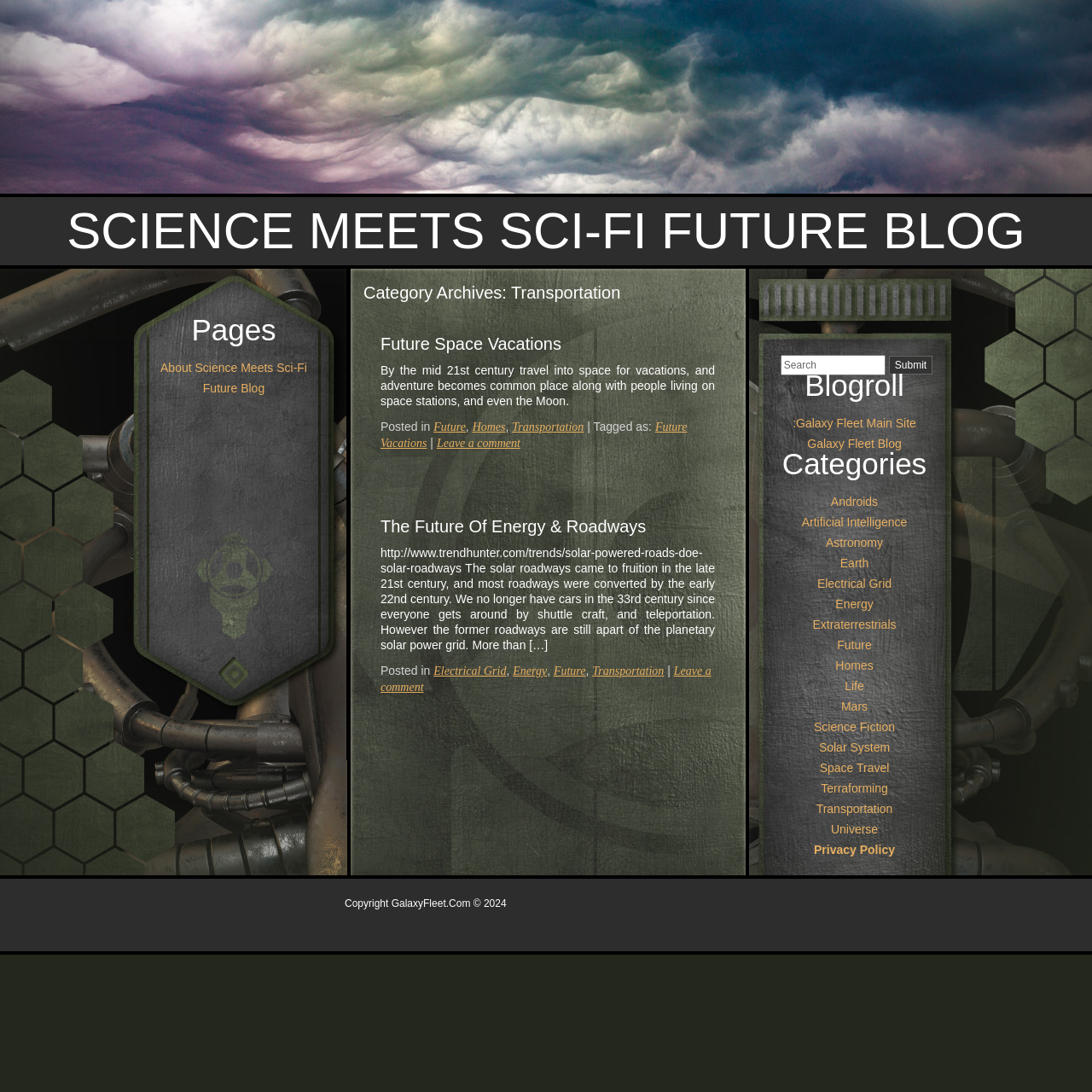Please identify and generate the text content of the webpage's main heading.

Category Archives: Transportation